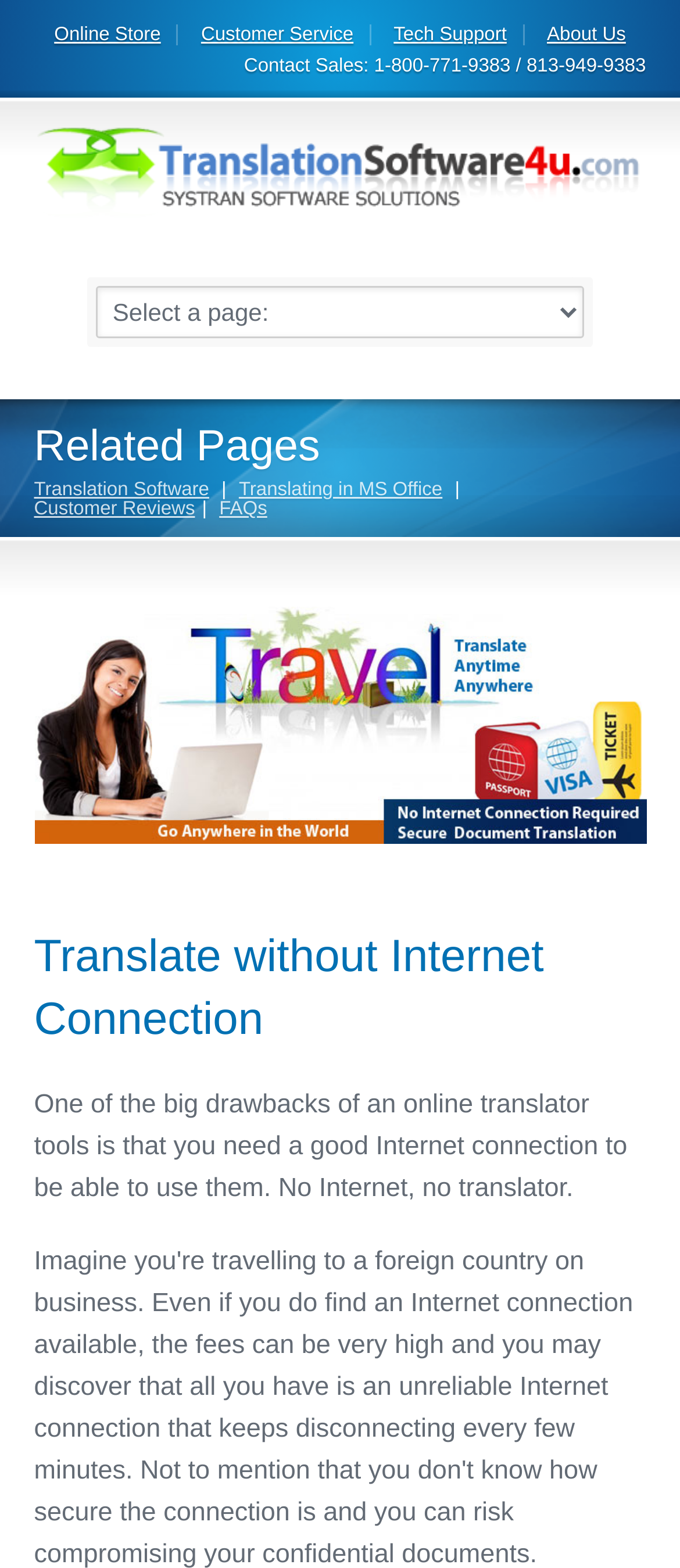What is the main benefit of this translation software?
Using the information from the image, answer the question thoroughly.

I inferred the main benefit of this translation software from the image and static text elements, which suggest that the software can be used without an internet connection, making it a unique feature compared to other online translator tools.